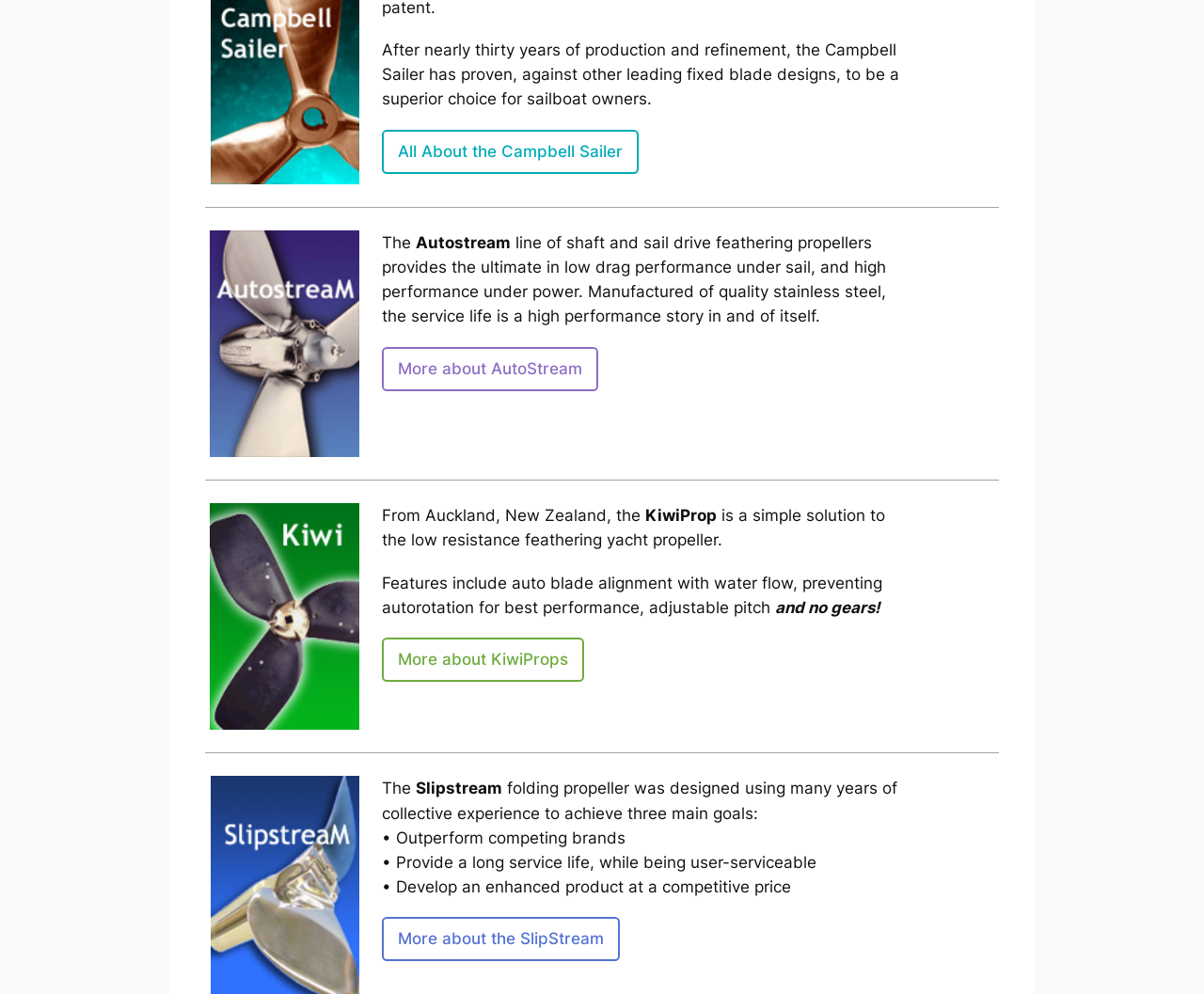Based on the element description More about KiwiProps, identify the bounding box coordinates for the UI element. The coordinates should be in the format (top-left x, top-left y, bottom-right x, bottom-right y) and within the 0 to 1 range.

[0.317, 0.641, 0.472, 0.686]